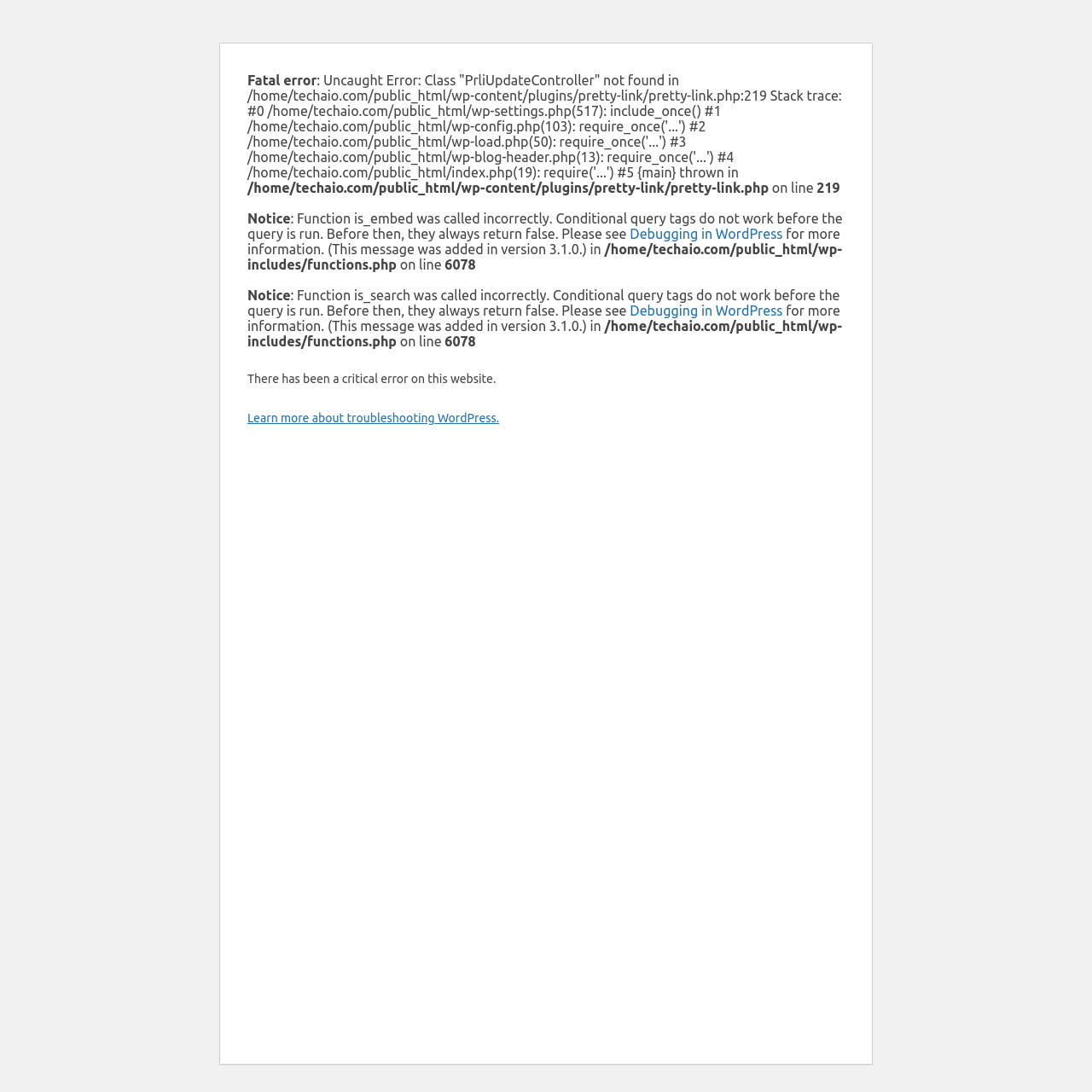With reference to the screenshot, provide a detailed response to the question below:
How many notices are displayed?

There are two notices displayed on the page, both starting with 'Notice:' and followed by a description of the error. The first notice is about the function 'is_embed' being called incorrectly, and the second notice is about the function 'is_search' being called incorrectly.